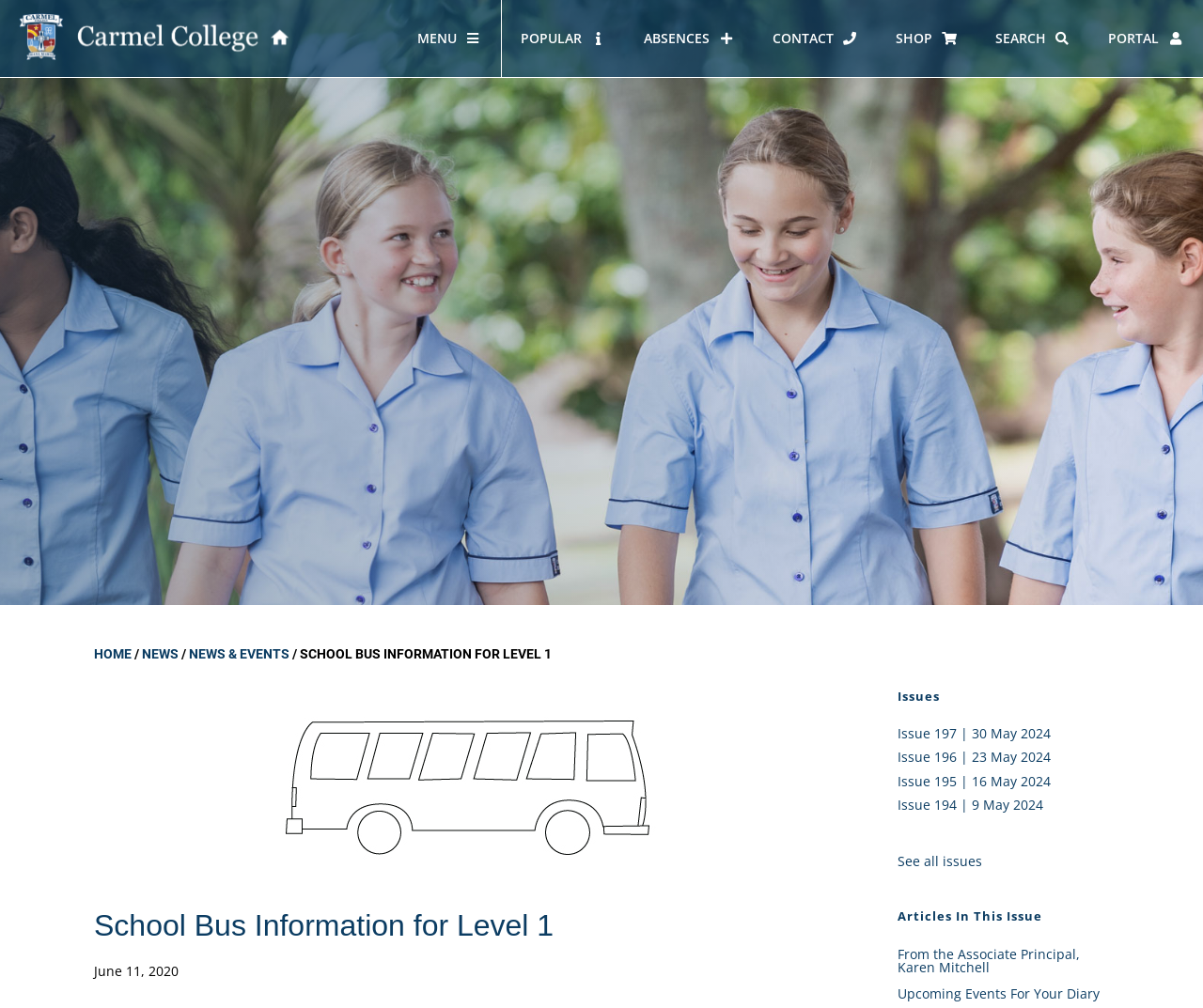Find the bounding box coordinates for the HTML element specified by: "info@emerald.si".

None